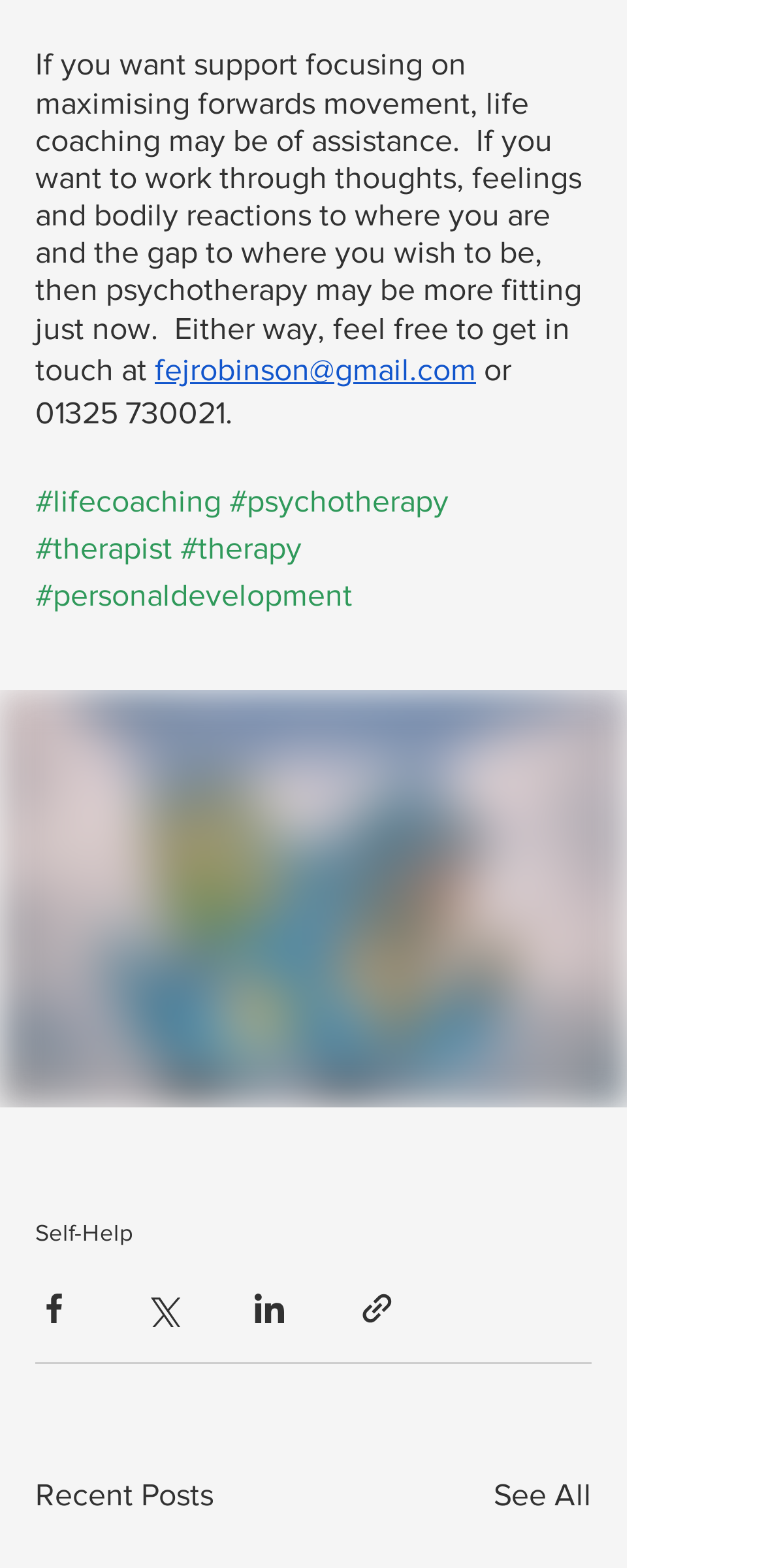Pinpoint the bounding box coordinates of the area that must be clicked to complete this instruction: "See all recent posts".

[0.646, 0.939, 0.774, 0.969]